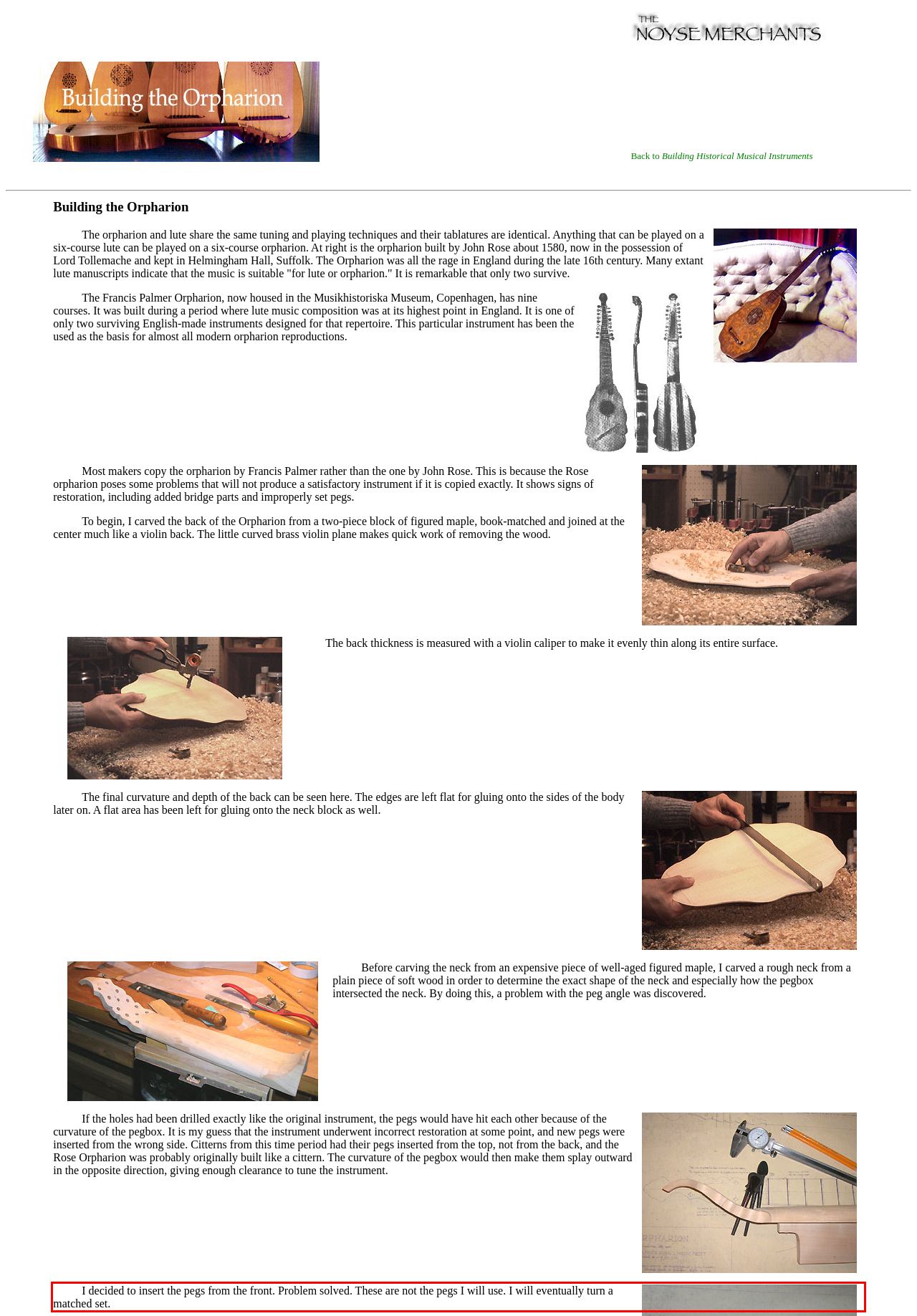Observe the screenshot of the webpage that includes a red rectangle bounding box. Conduct OCR on the content inside this red bounding box and generate the text.

I decided to insert the pegs from the front. Problem solved. These are not the pegs I will use. I will eventually turn a matched set.